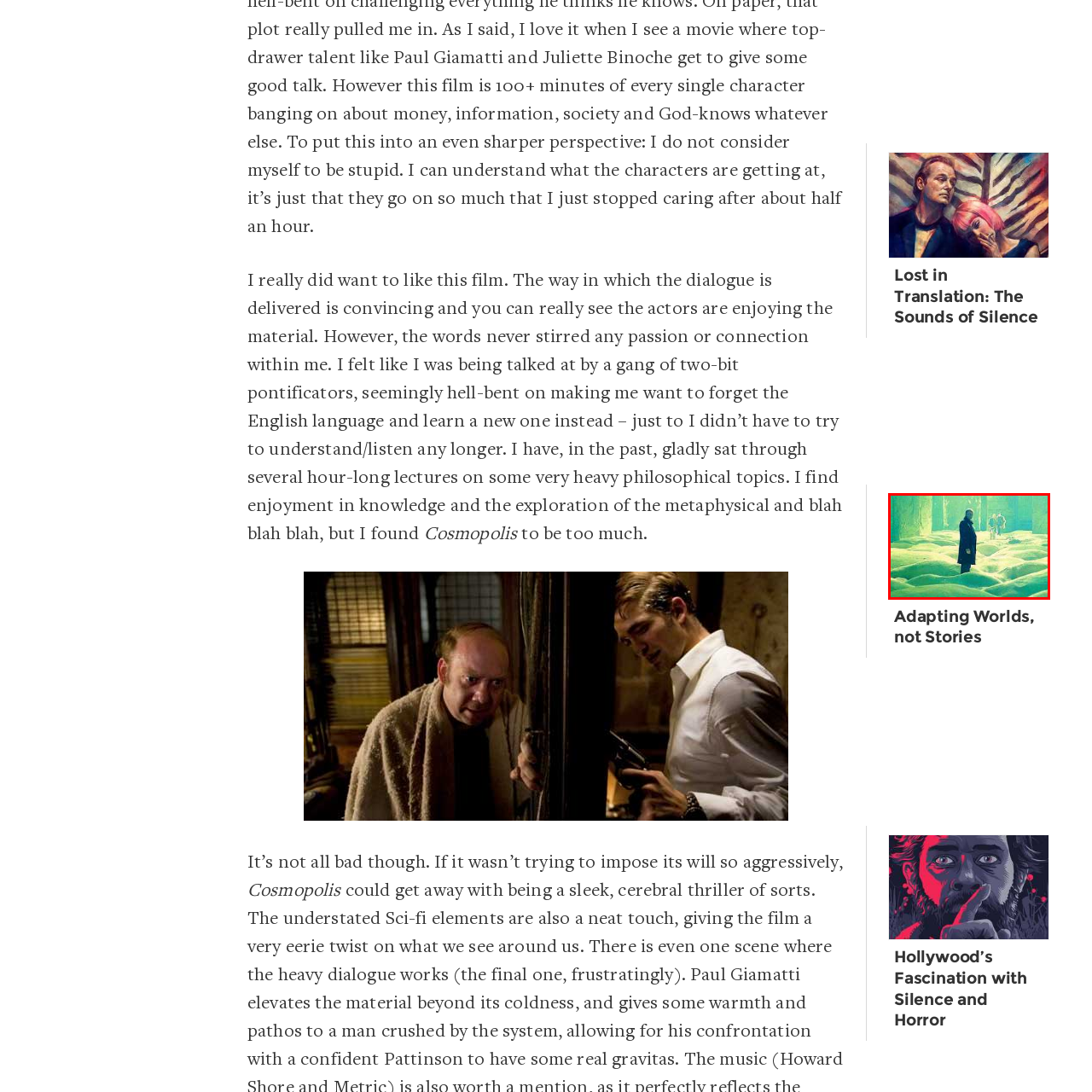Pay close attention to the image within the red perimeter and provide a detailed answer to the question that follows, using the image as your primary source: 
How many companions are visible in the background?

The caption states that 'two companions are visible, moving through the fantastical landscape', which indicates that there are two companions in the background.